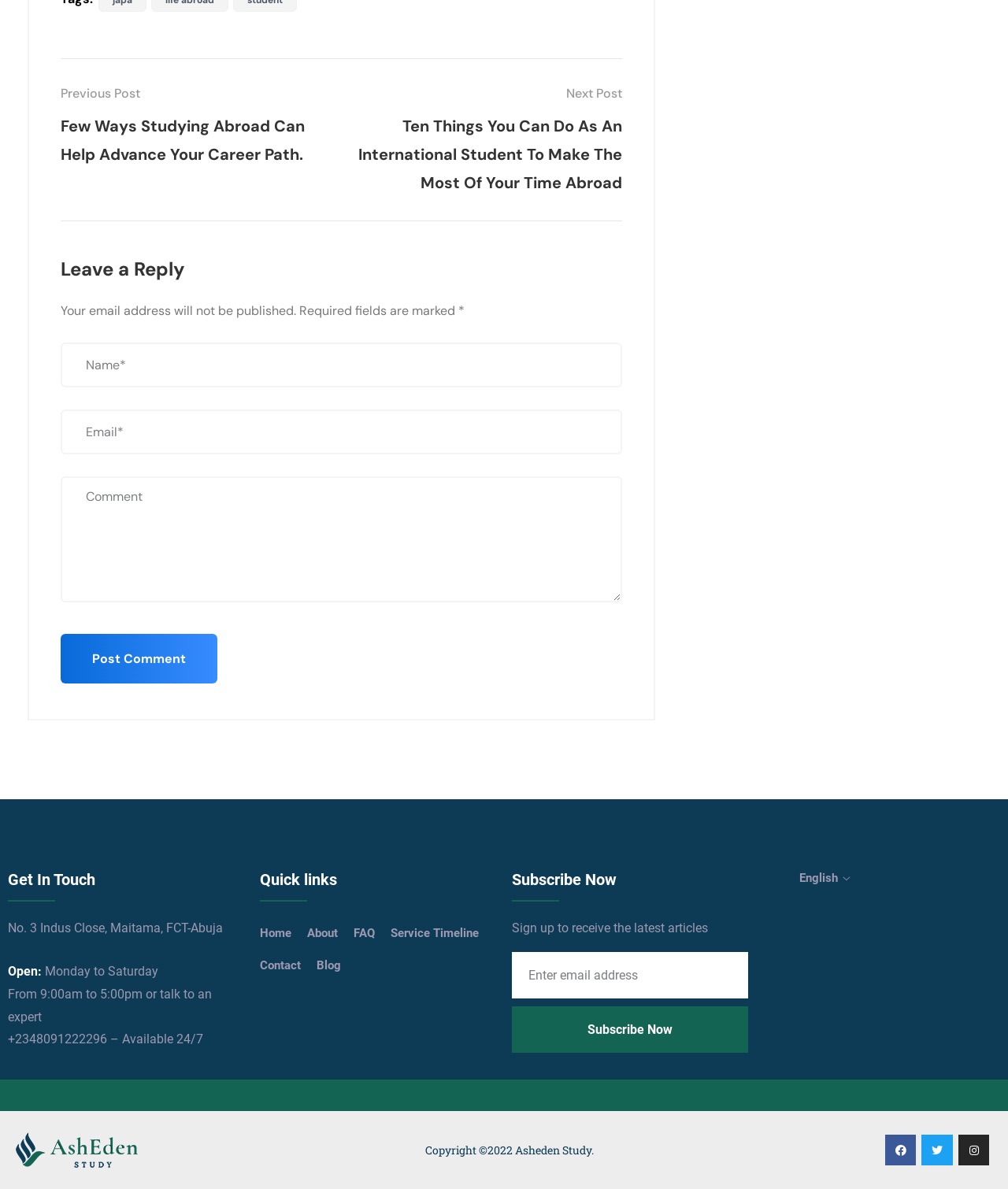Please identify the bounding box coordinates of the area that needs to be clicked to fulfill the following instruction: "Enter your email address in the required field."

[0.06, 0.288, 0.617, 0.326]